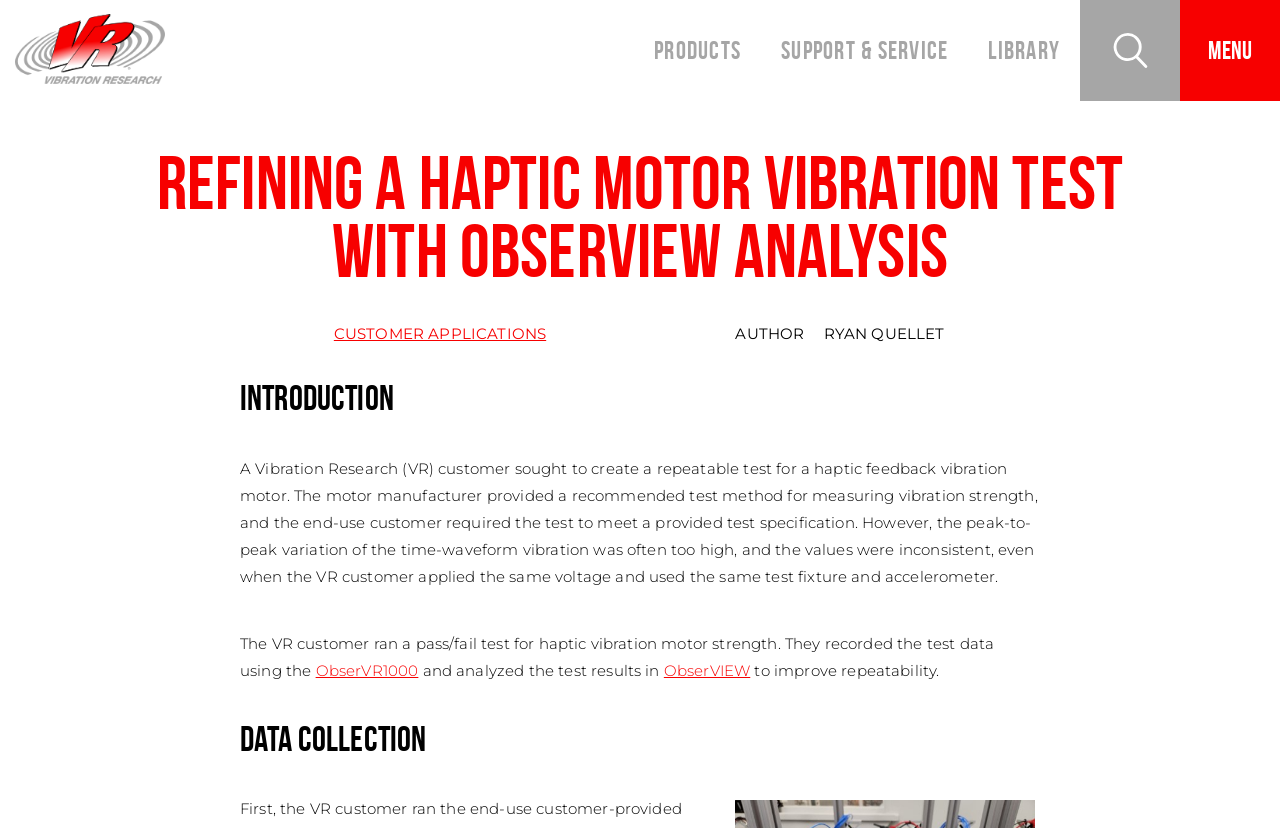Identify the bounding box coordinates for the element you need to click to achieve the following task: "Click on the Vibration Research logo". Provide the bounding box coordinates as four float numbers between 0 and 1, in the form [left, top, right, bottom].

[0.012, 0.017, 0.129, 0.101]